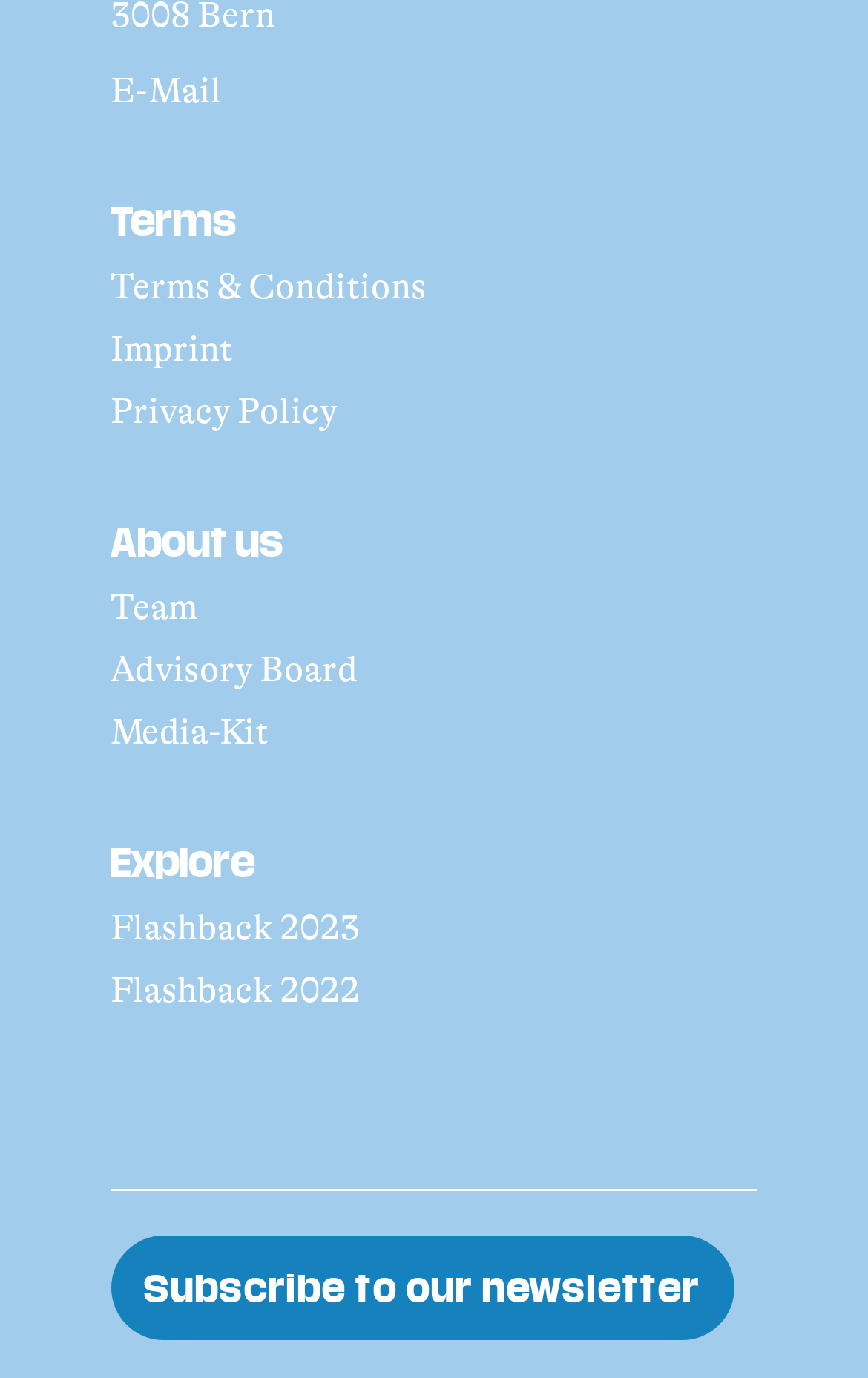Provide the bounding box coordinates of the section that needs to be clicked to accomplish the following instruction: "View the 'HOW TO MAKE POPSICLES WITH HERBAL TEA [HEALTHY SUMMER TREAT]' article."

None